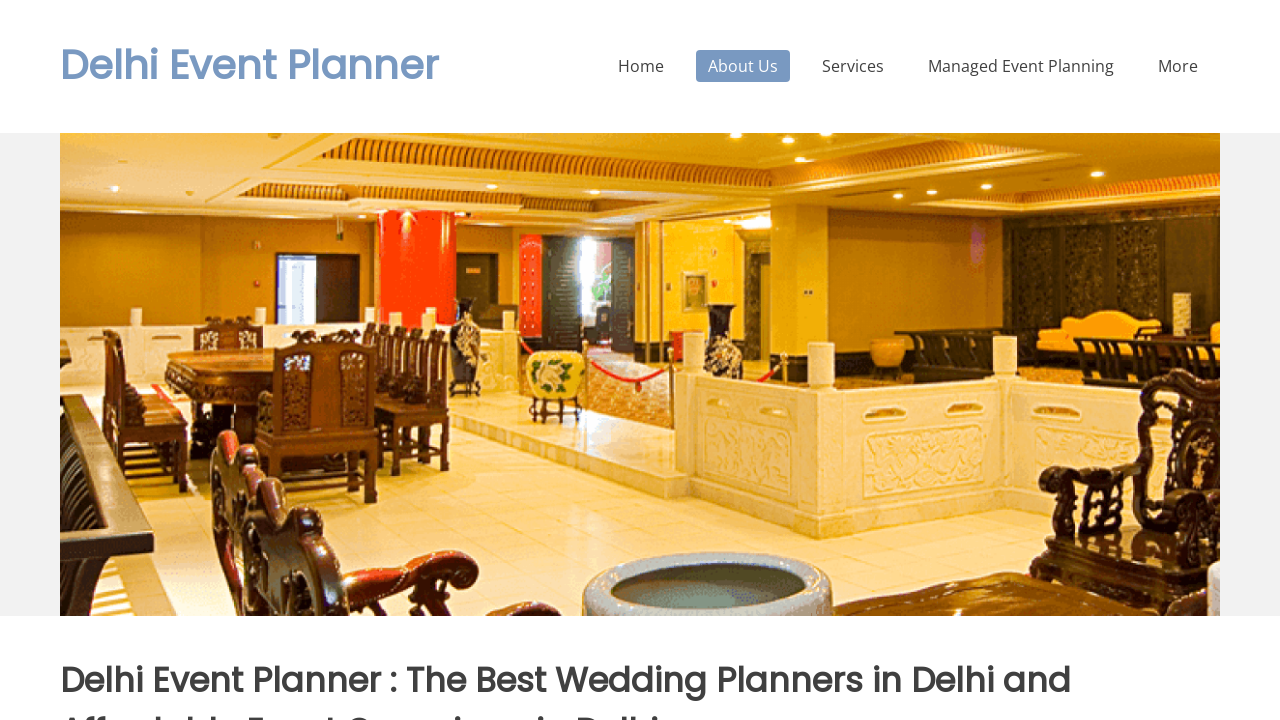Answer the following in one word or a short phrase: 
What is the last navigation link?

More